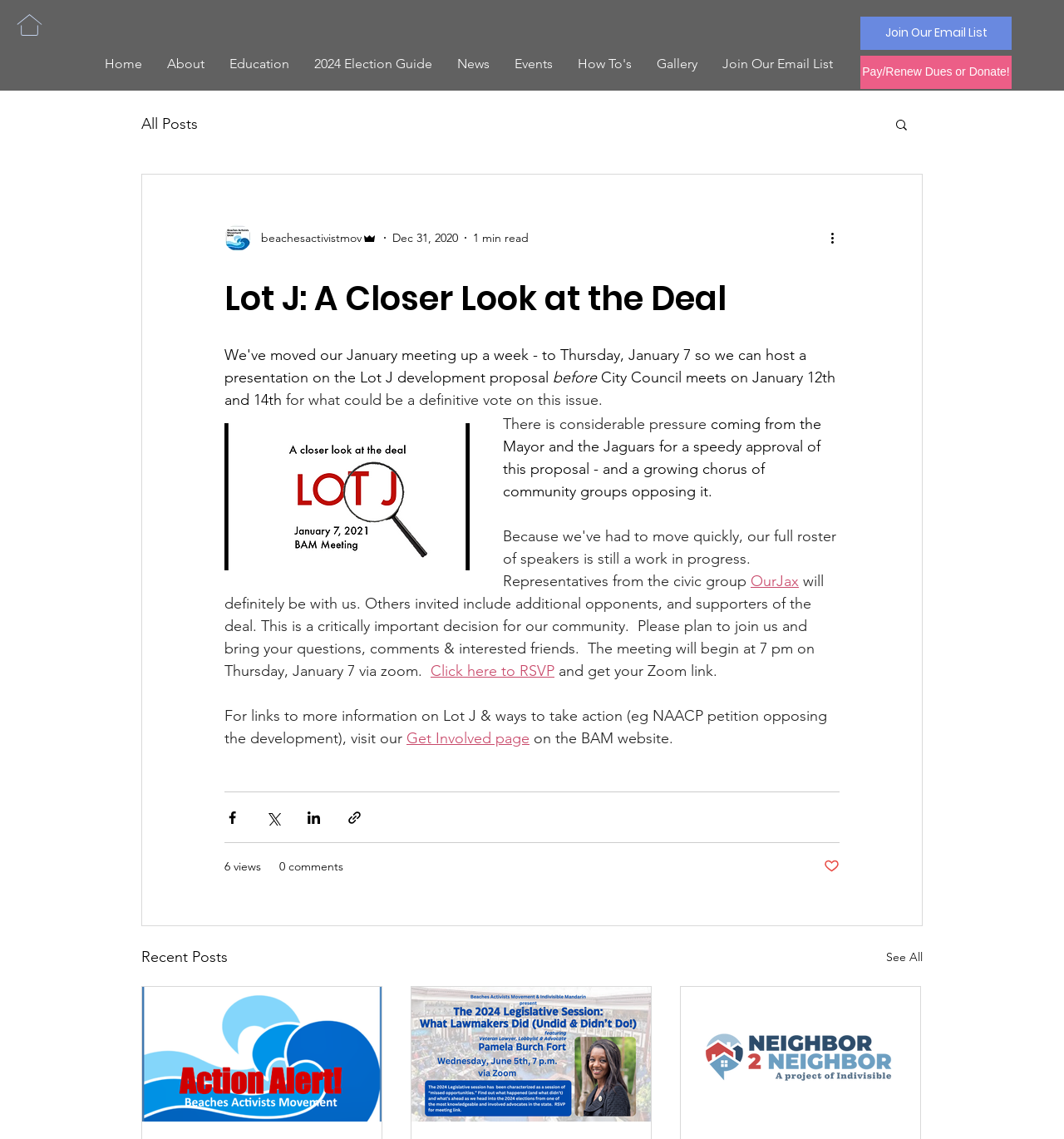Please identify the bounding box coordinates of where to click in order to follow the instruction: "Read the article 'Lot J: A Closer Look at the Deal'".

[0.133, 0.153, 0.867, 0.813]